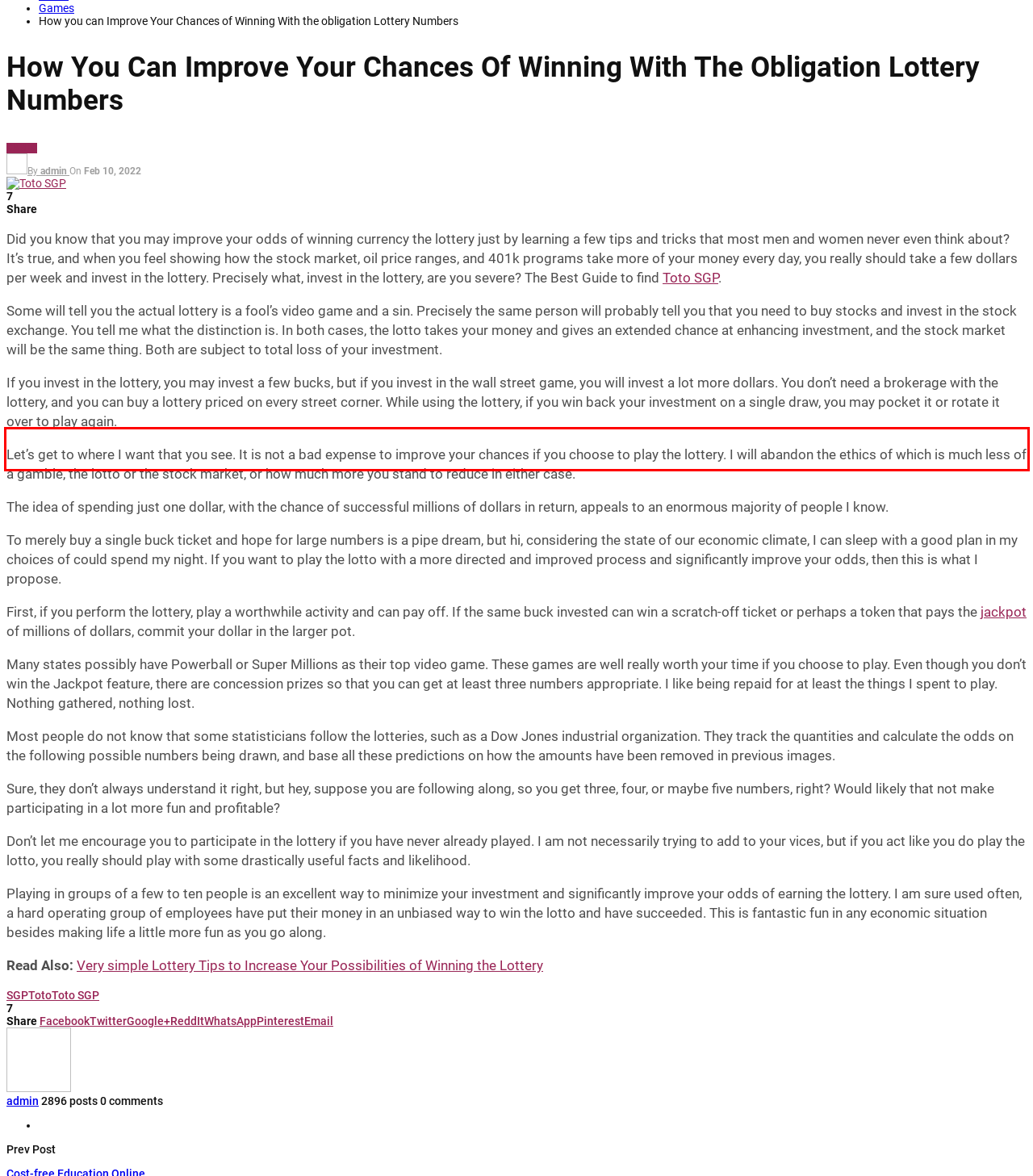Analyze the webpage screenshot and use OCR to recognize the text content in the red bounding box.

First, if you perform the lottery, play a worthwhile activity and can pay off. If the same buck invested can win a scratch-off ticket or perhaps a token that pays the jackpot of millions of dollars, commit your dollar in the larger pot.